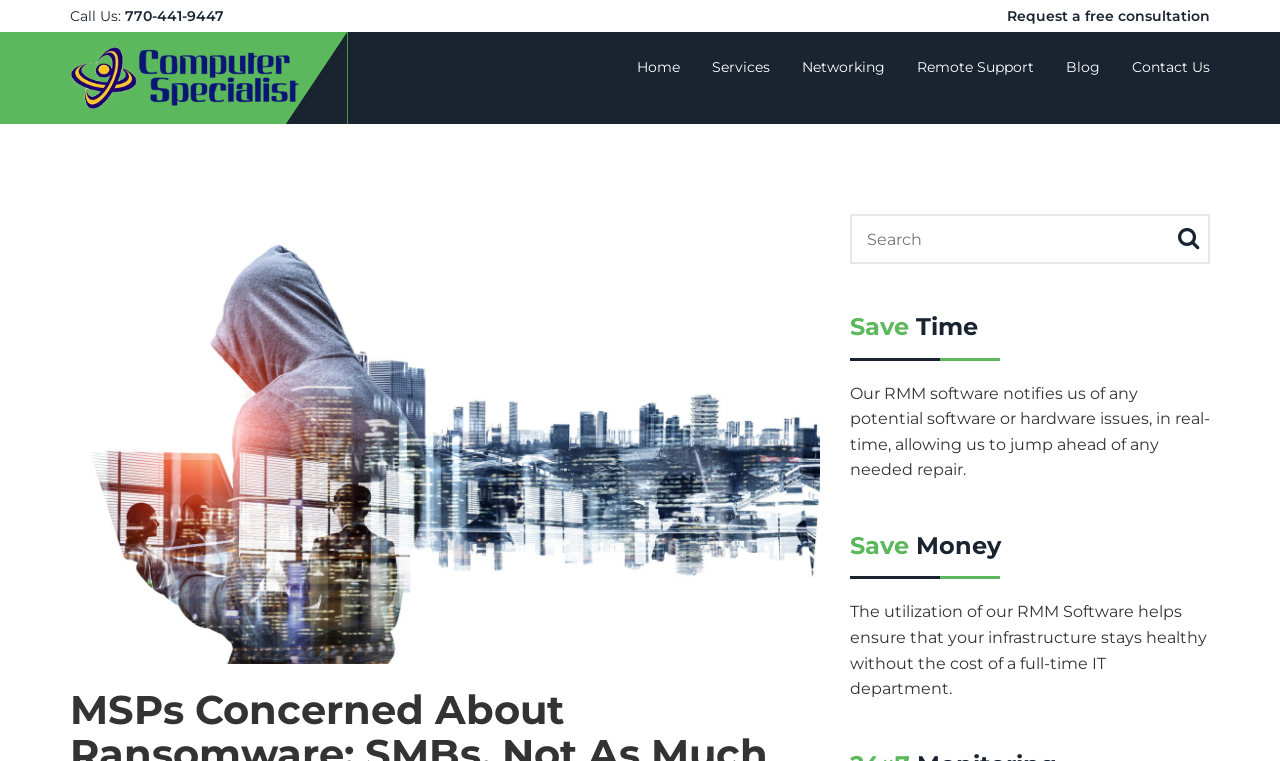What is the logo of the company?
From the screenshot, provide a brief answer in one word or phrase.

Logo